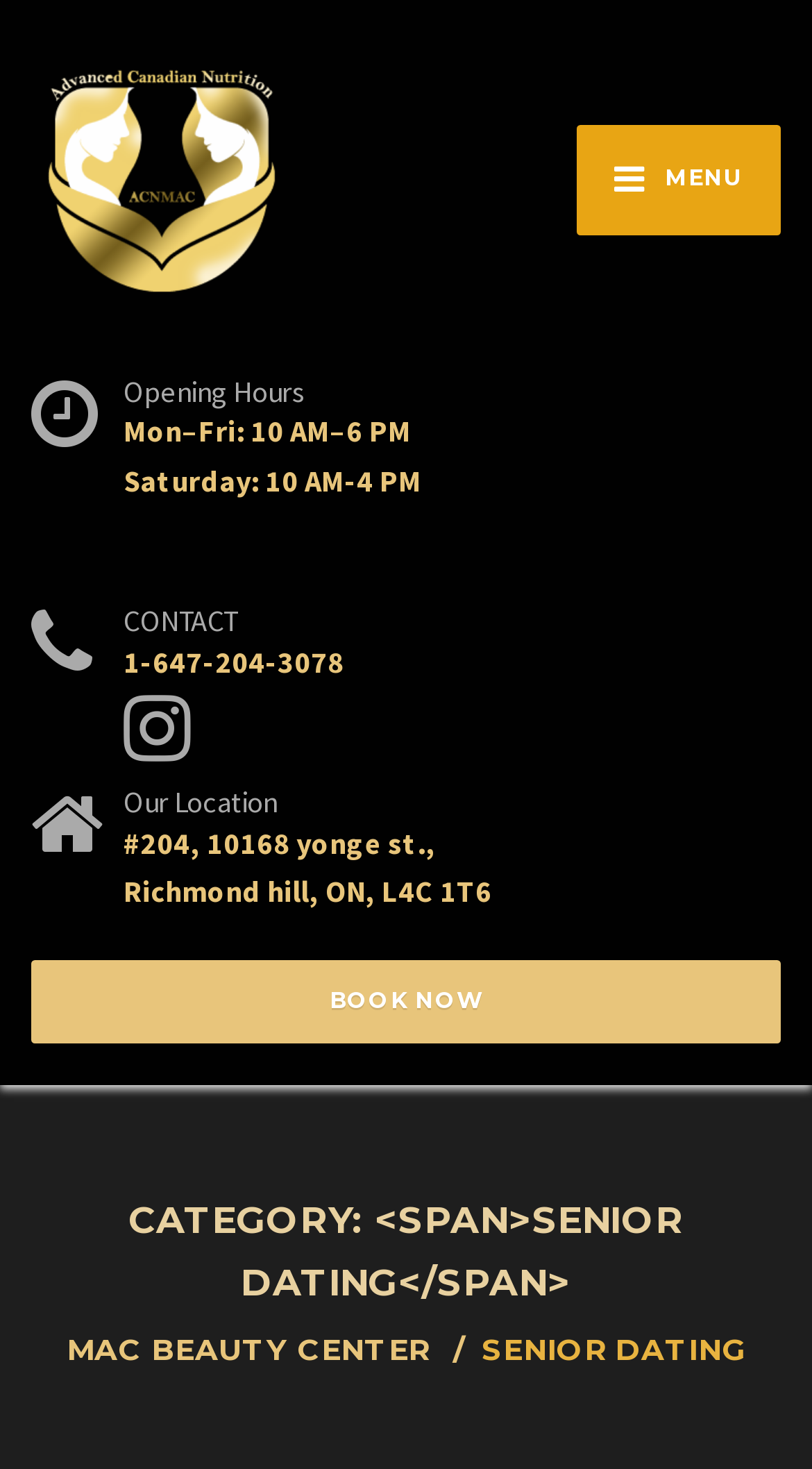Respond to the question below with a single word or phrase: What is the category of the webpage?

SENIOR DATING